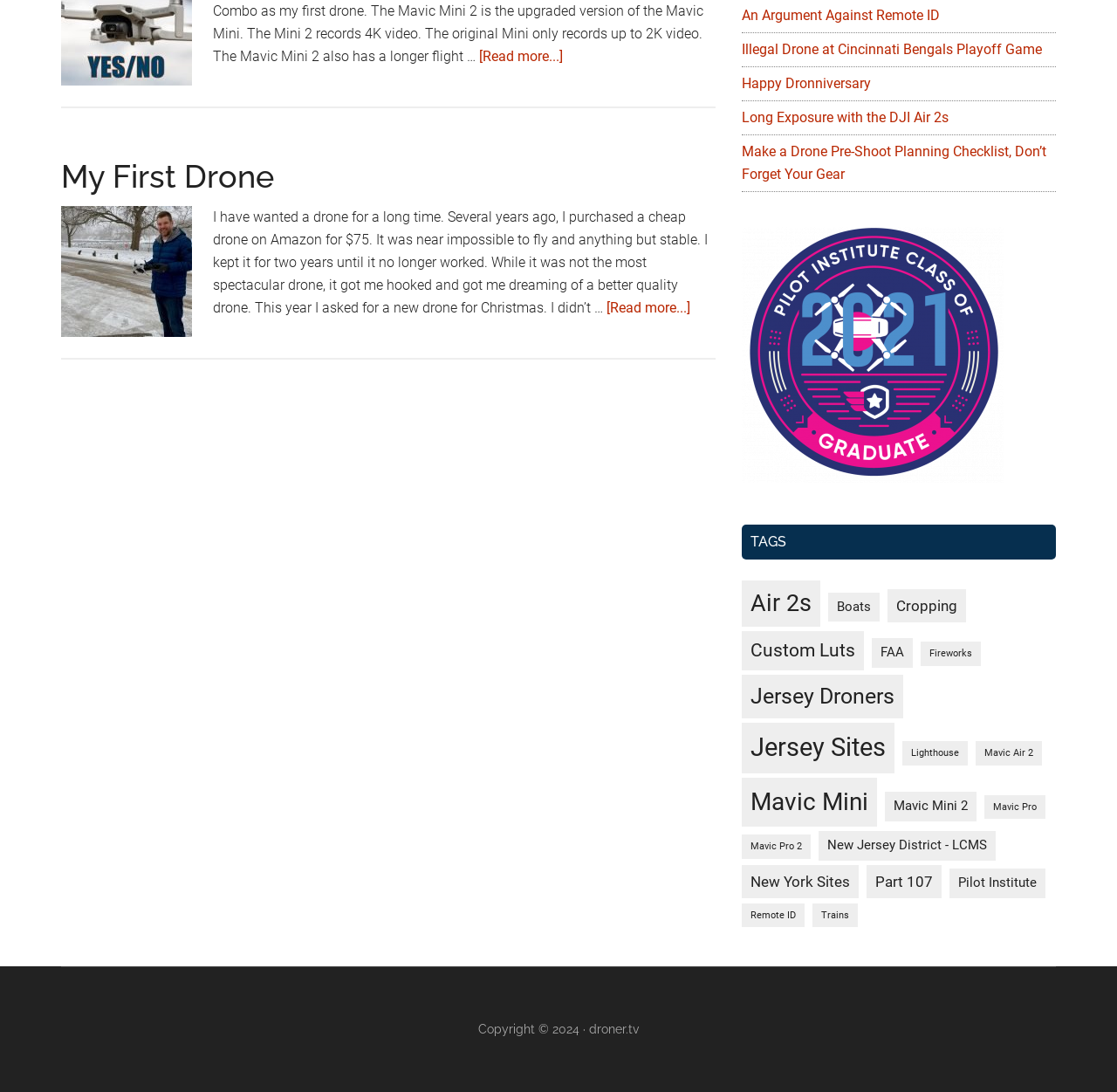Find the bounding box coordinates for the element described here: "Jersey Droners".

[0.664, 0.618, 0.809, 0.658]